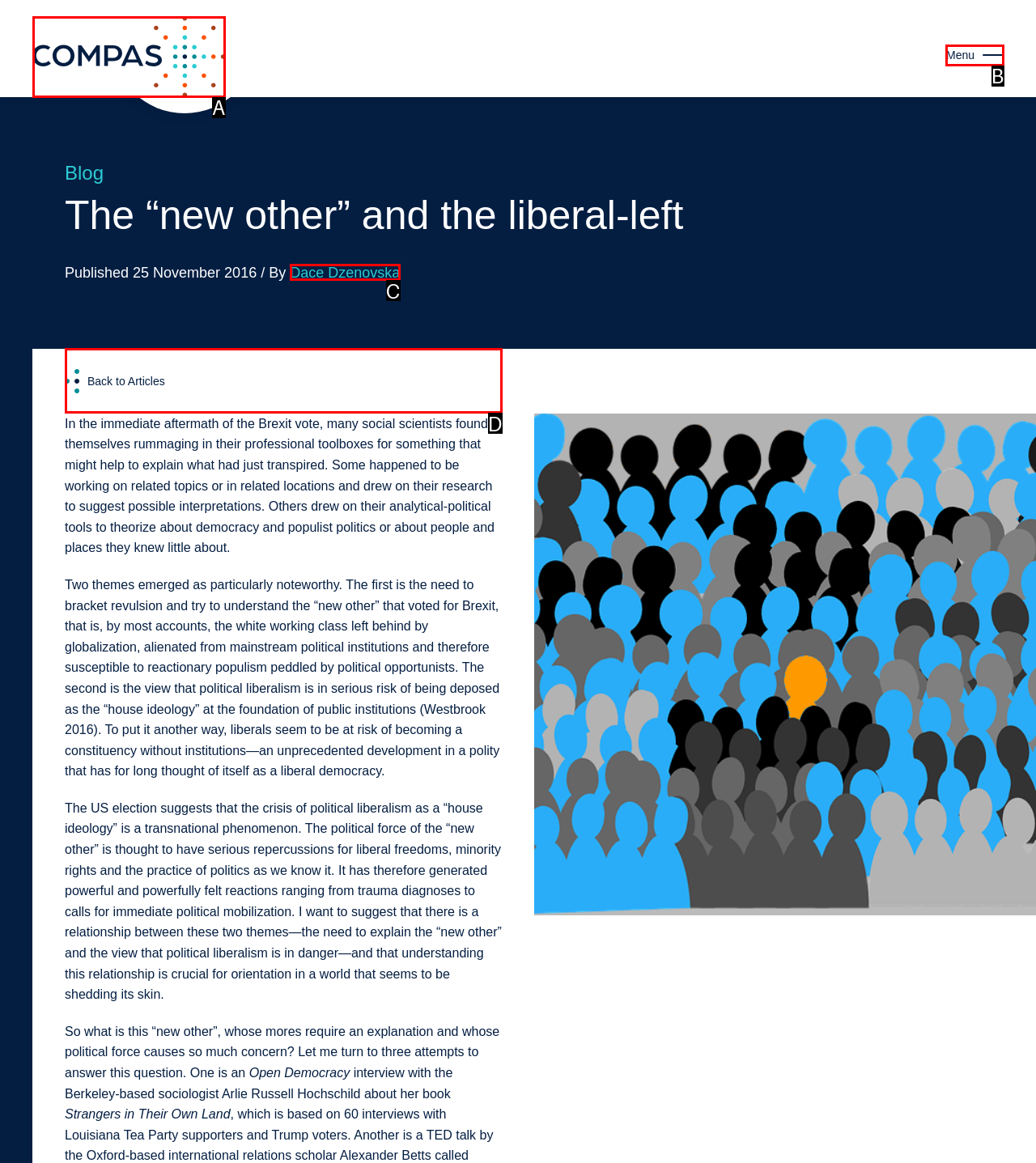From the options presented, which lettered element matches this description: Back to Articles
Reply solely with the letter of the matching option.

D